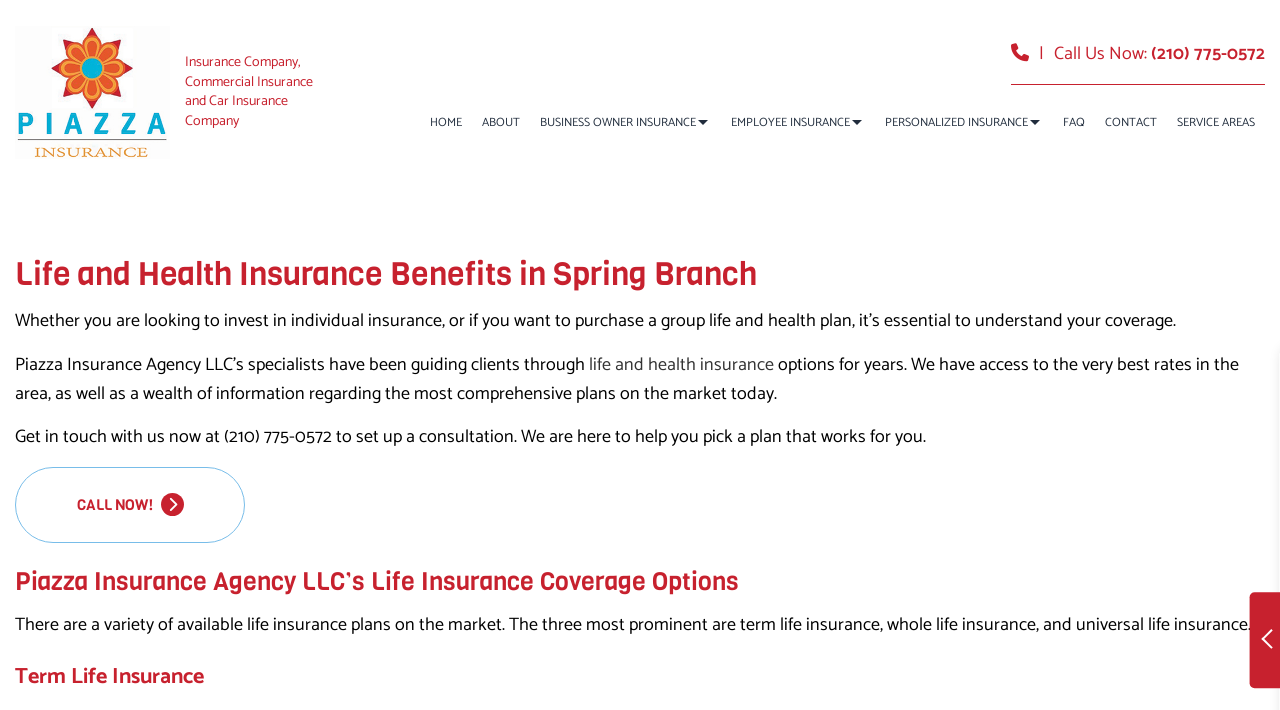What is the purpose of contacting the insurance agency?
Using the picture, provide a one-word or short phrase answer.

To set up a consultation